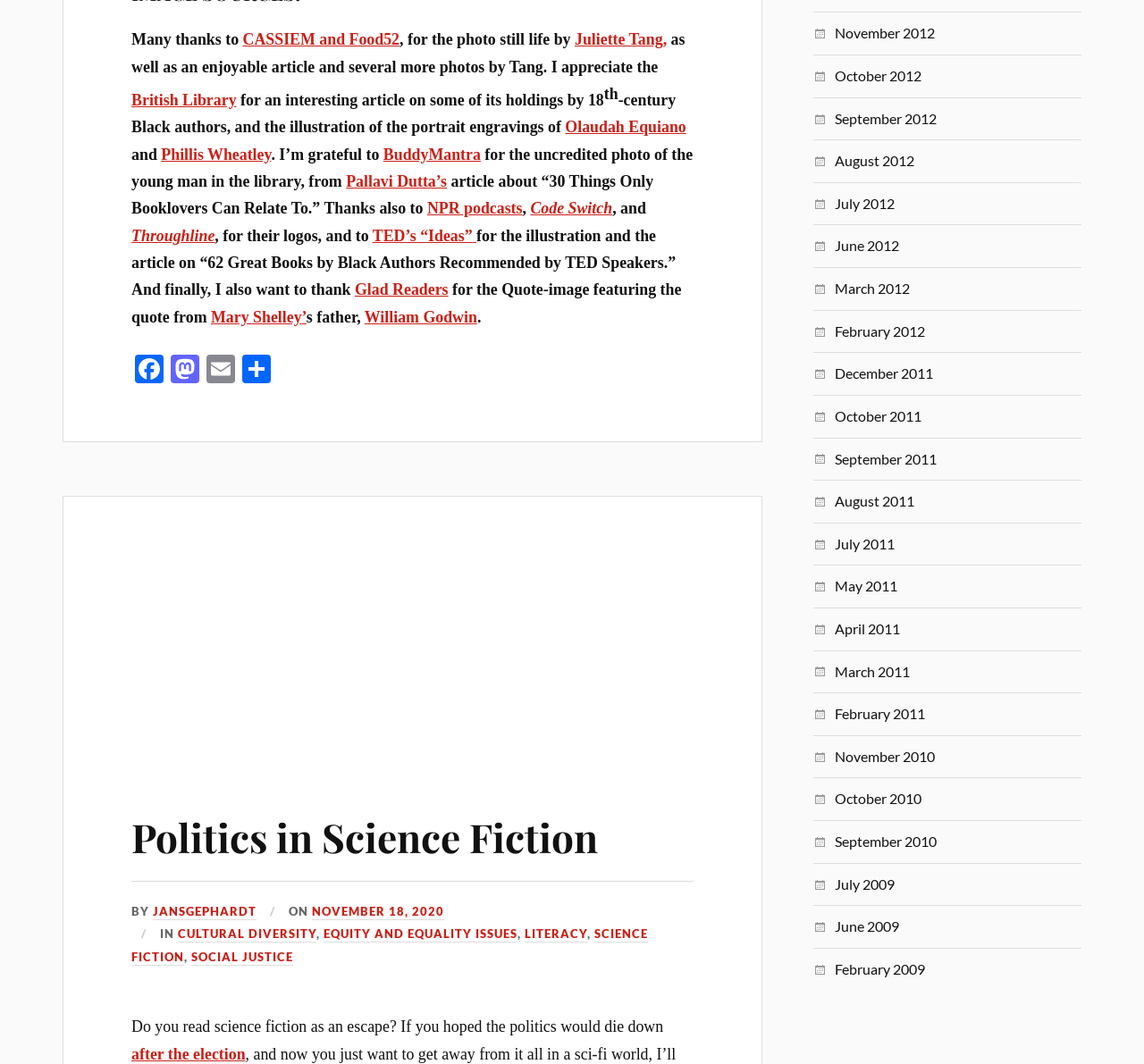Please identify the coordinates of the bounding box for the clickable region that will accomplish this instruction: "Click on the link to CASSIEM and Food52".

[0.212, 0.029, 0.349, 0.046]